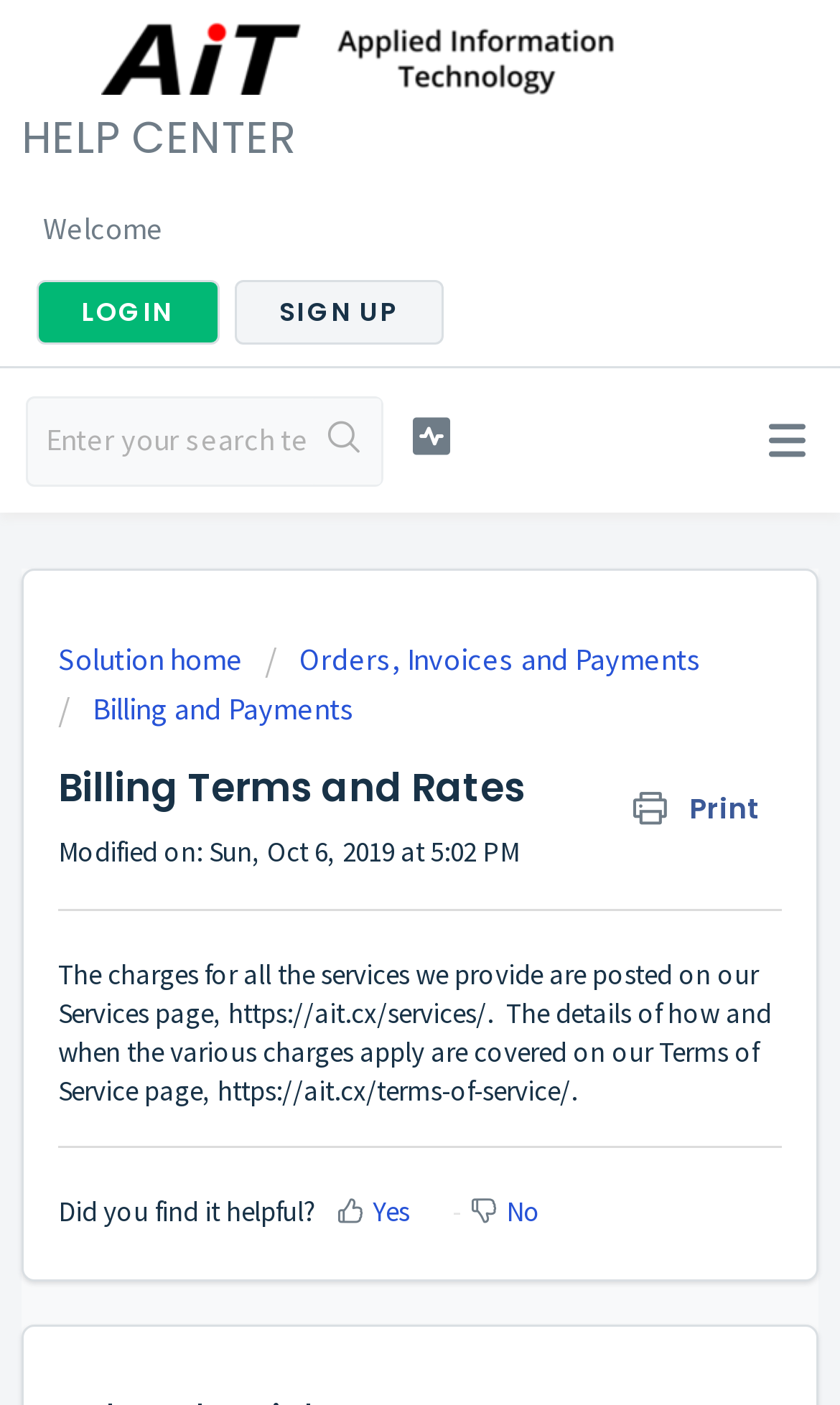Respond to the following question with a brief word or phrase:
What is the purpose of the 'Terms of Service' page?

To cover charge details